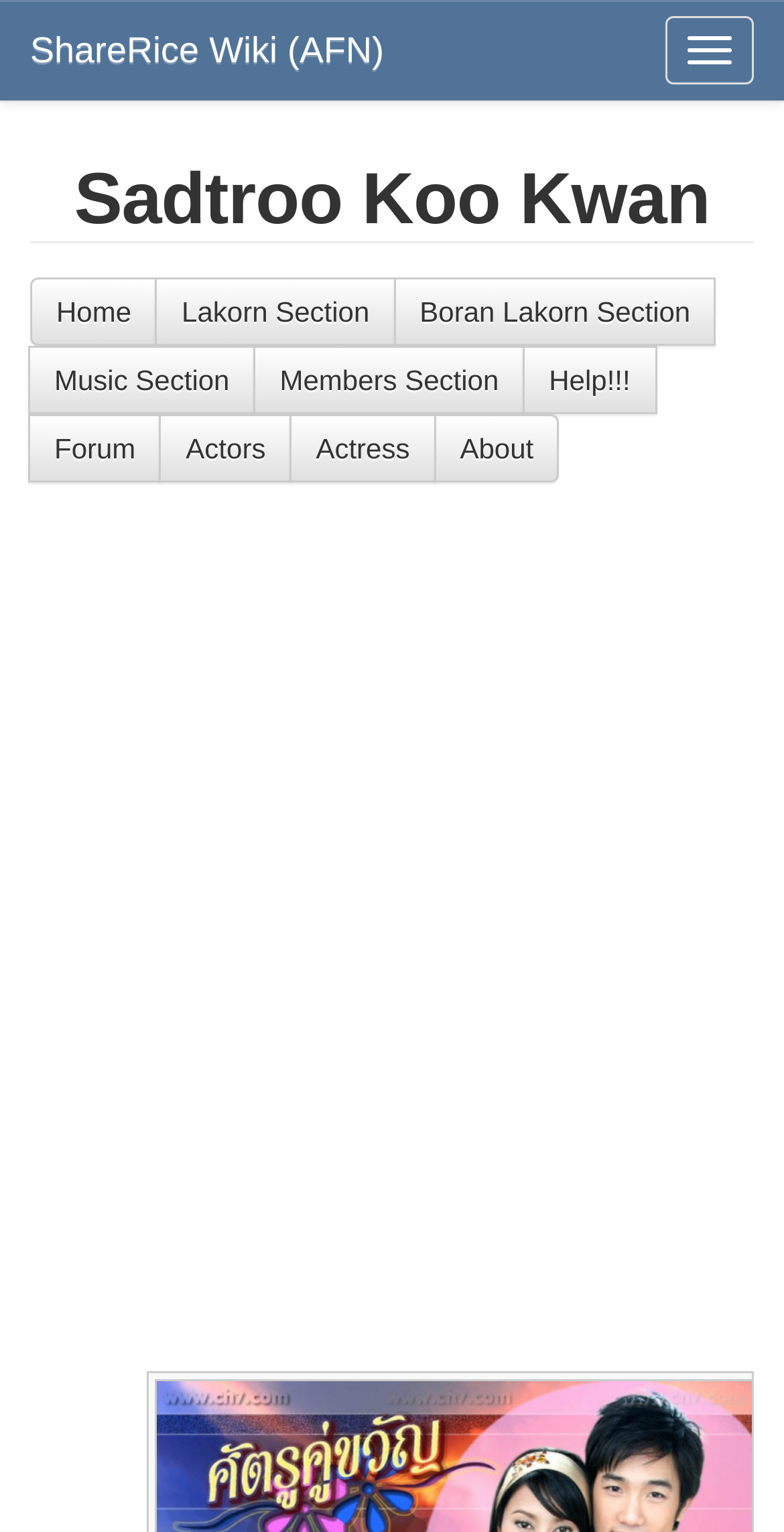Using the details in the image, give a detailed response to the question below:
What is the name of the wiki?

The name of the wiki can be found in the heading element with the text 'Sadtroo Koo Kwan' which is a child element of the link 'ShareRice Wiki (AFN)'.